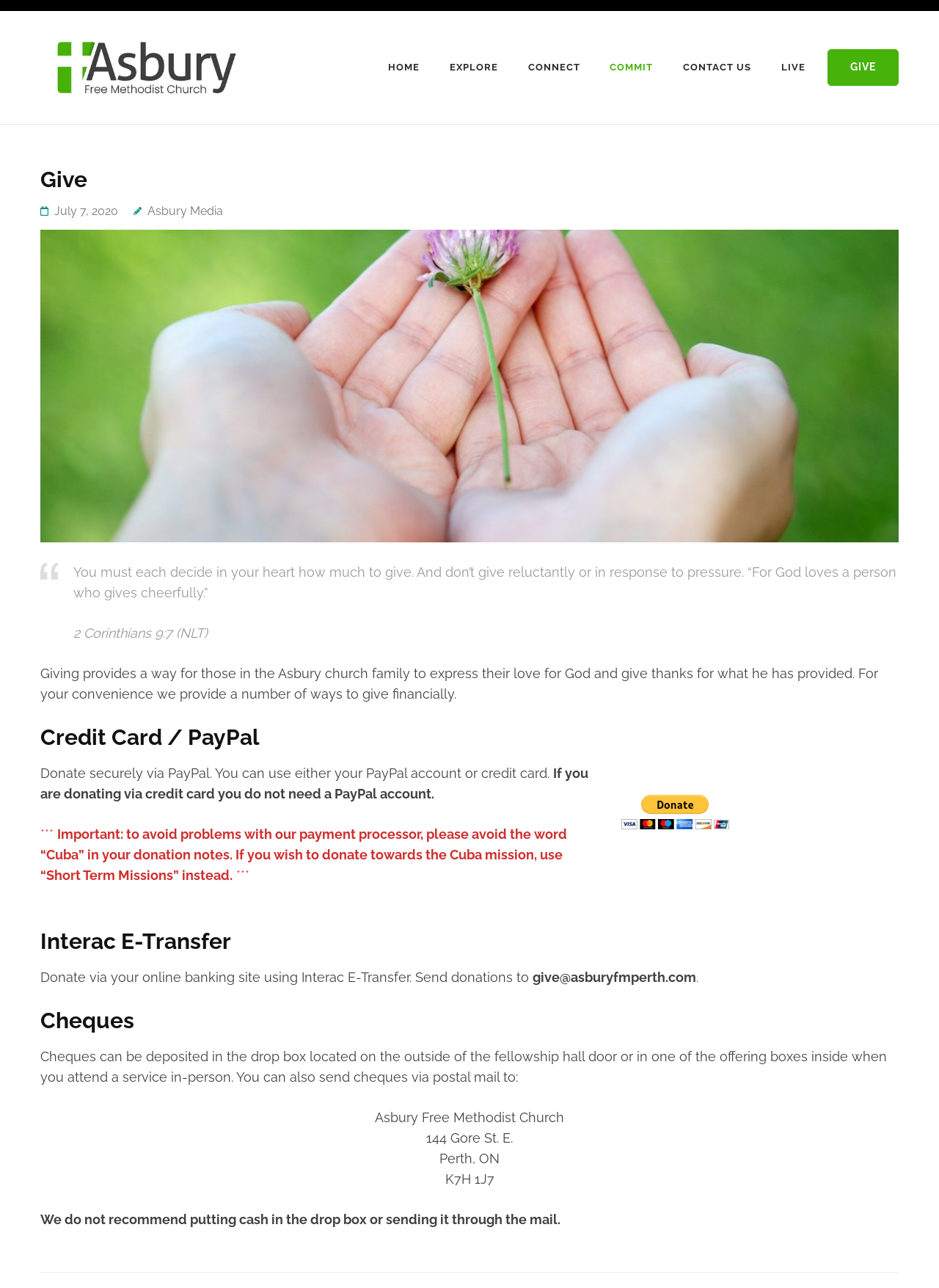Please specify the bounding box coordinates of the clickable region to carry out the following instruction: "Click the 'GIVE' link". The coordinates should be four float numbers between 0 and 1, in the format [left, top, right, bottom].

[0.881, 0.038, 0.957, 0.066]